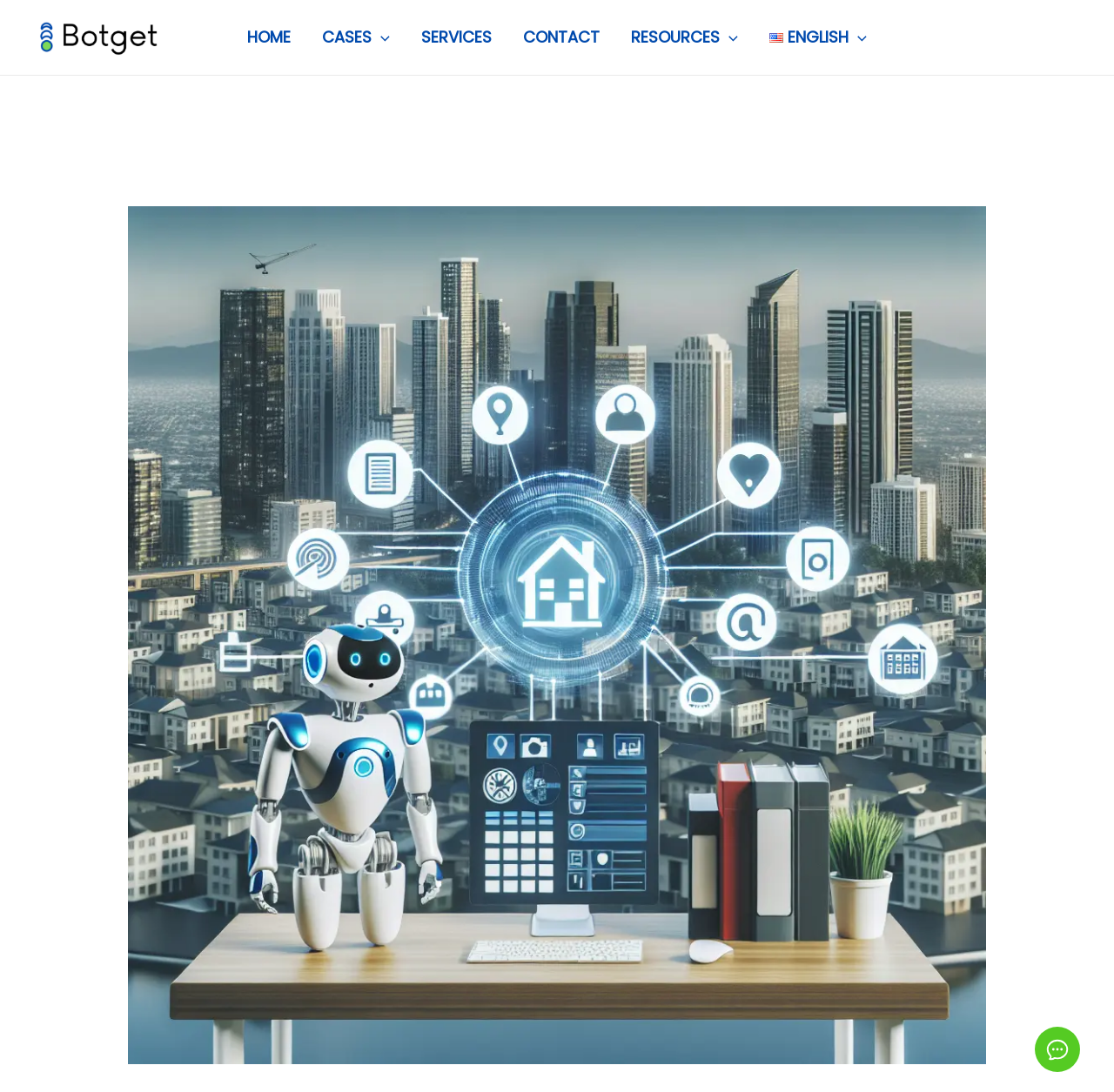Can you find and provide the main heading text of this webpage?

Real Estate Automation: Simplifying Property Management